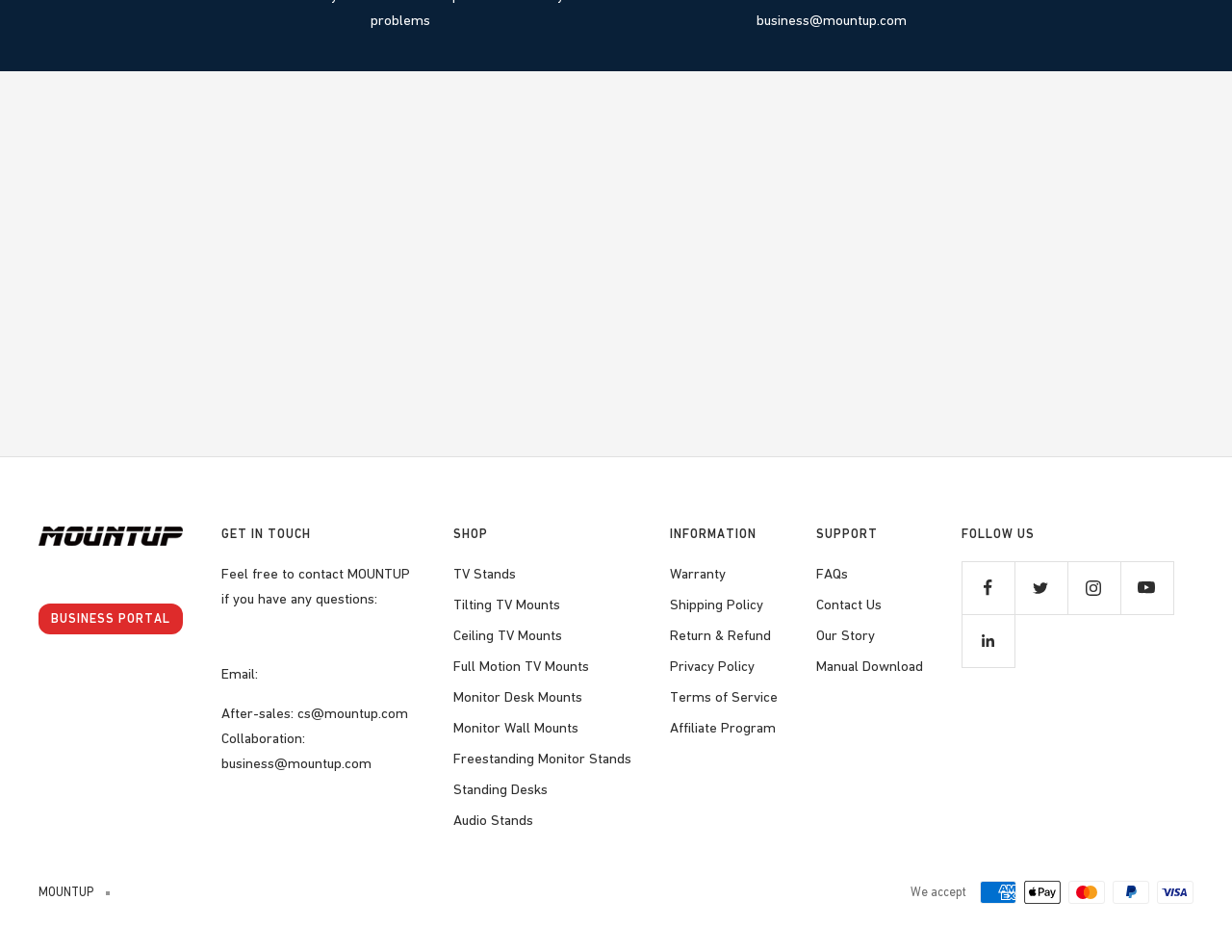Find the bounding box coordinates of the clickable element required to execute the following instruction: "Browse TV Stands". Provide the coordinates as four float numbers between 0 and 1, i.e., [left, top, right, bottom].

[0.368, 0.59, 0.418, 0.616]